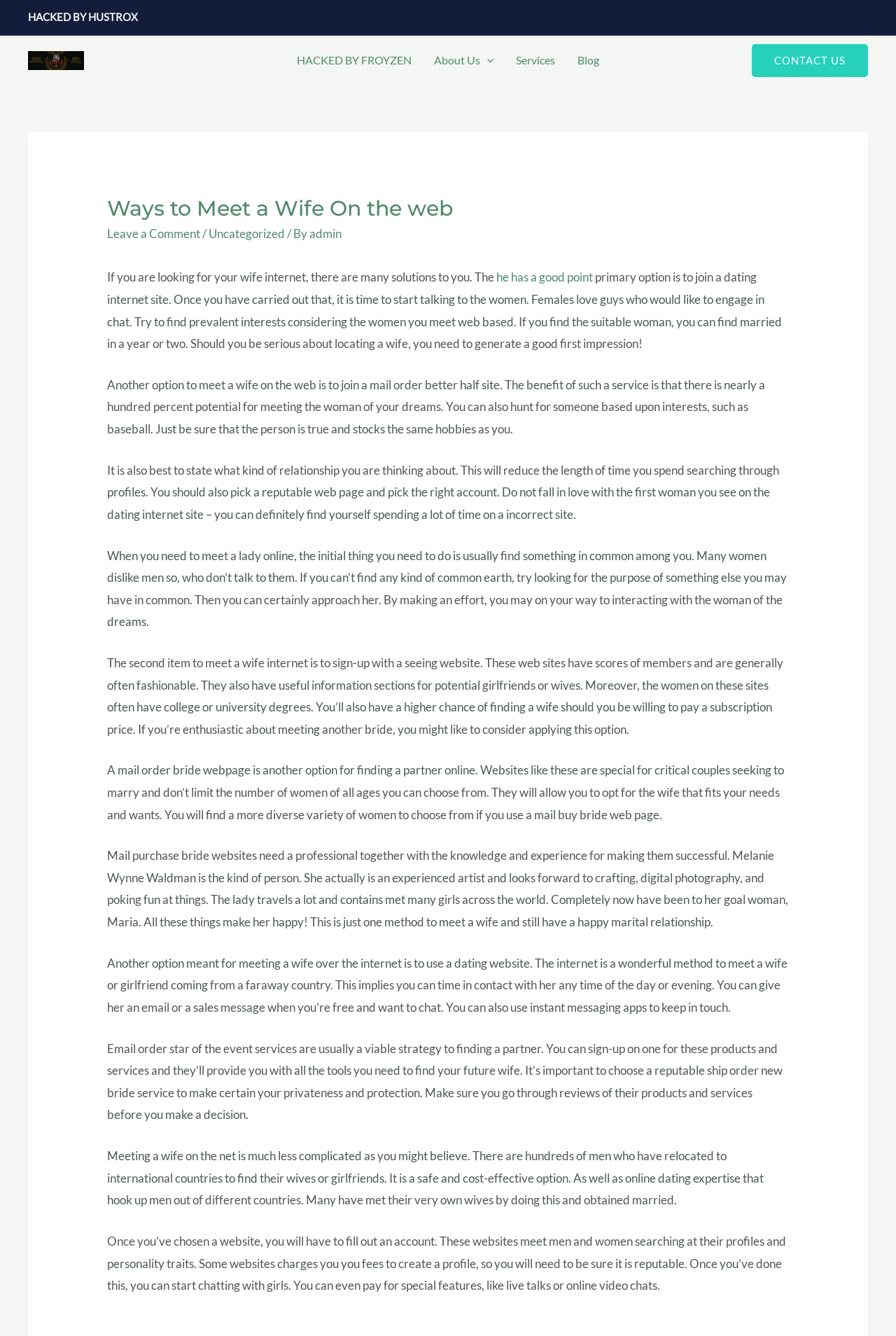Respond with a single word or phrase to the following question:
What is the benefit of using a mail order bride service?

Nearly a hundred percent chance of meeting the woman of your dreams